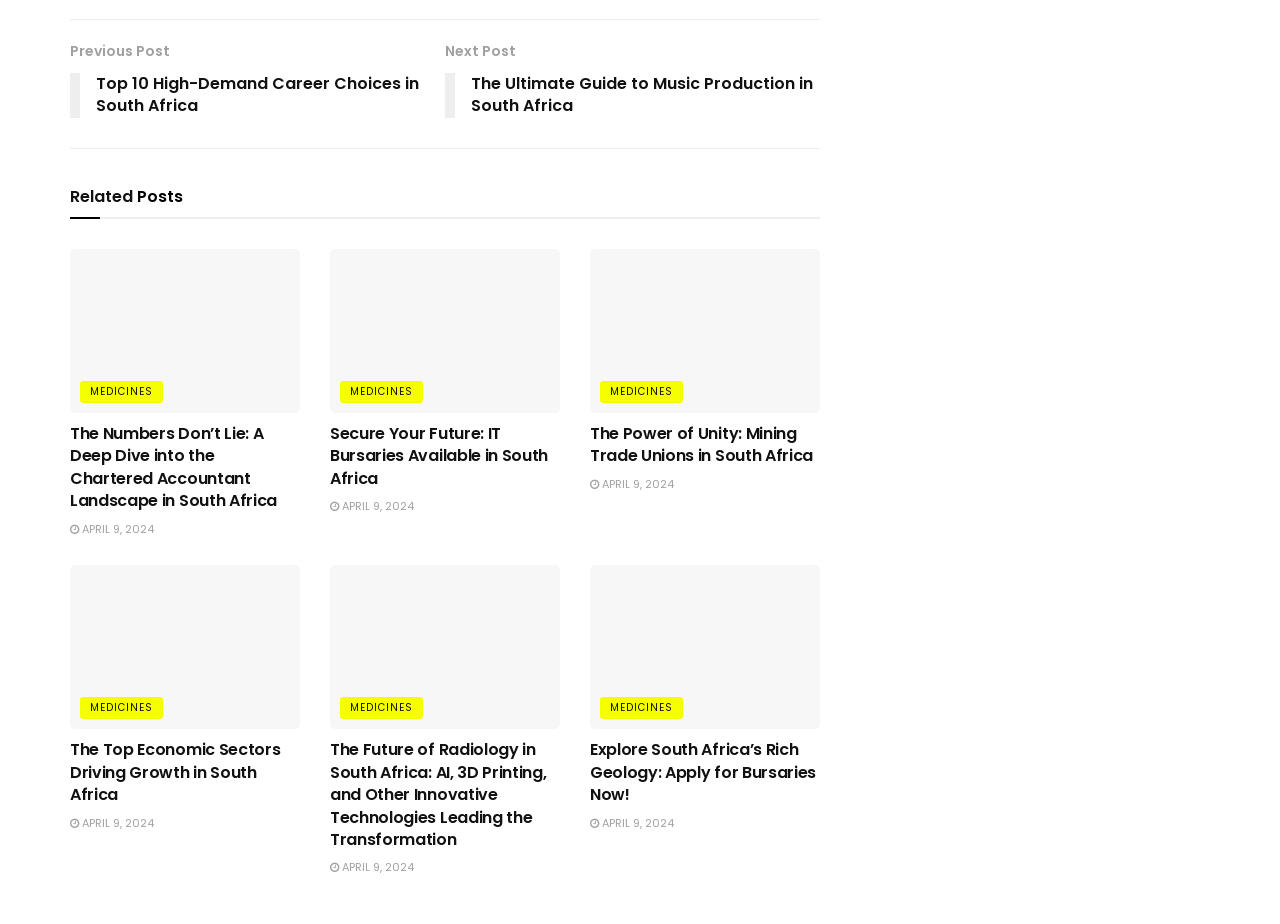What is the topic of the first related post?
Provide a detailed answer to the question, using the image to inform your response.

I looked at the first article element and found that the heading is 'The Numbers Don’t Lie: A Deep Dive into the Chartered Accountant Landscape in South Africa', which suggests that the topic is related to Chartered Accountants.